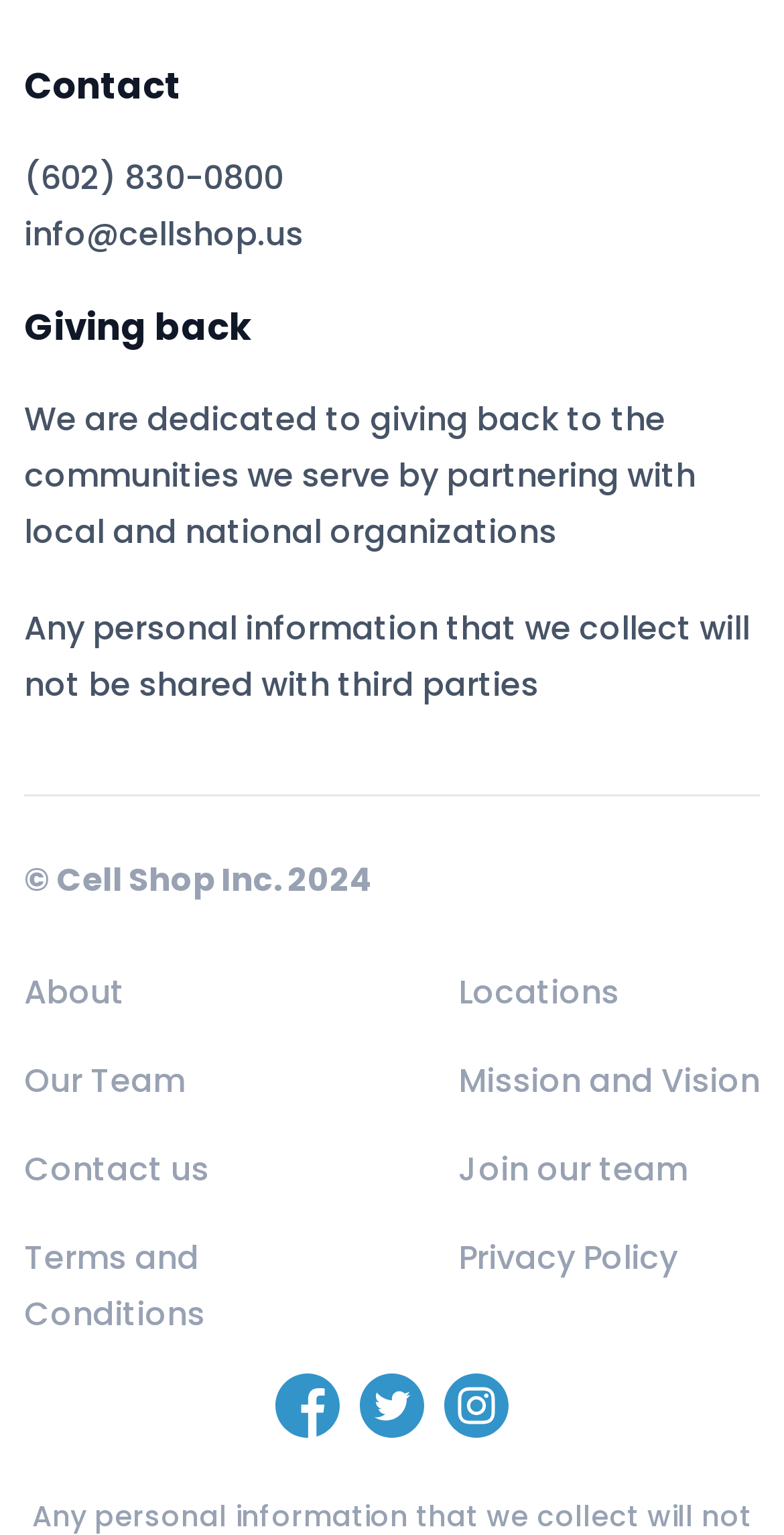What is the purpose of the organization? From the image, respond with a single word or brief phrase.

Giving back